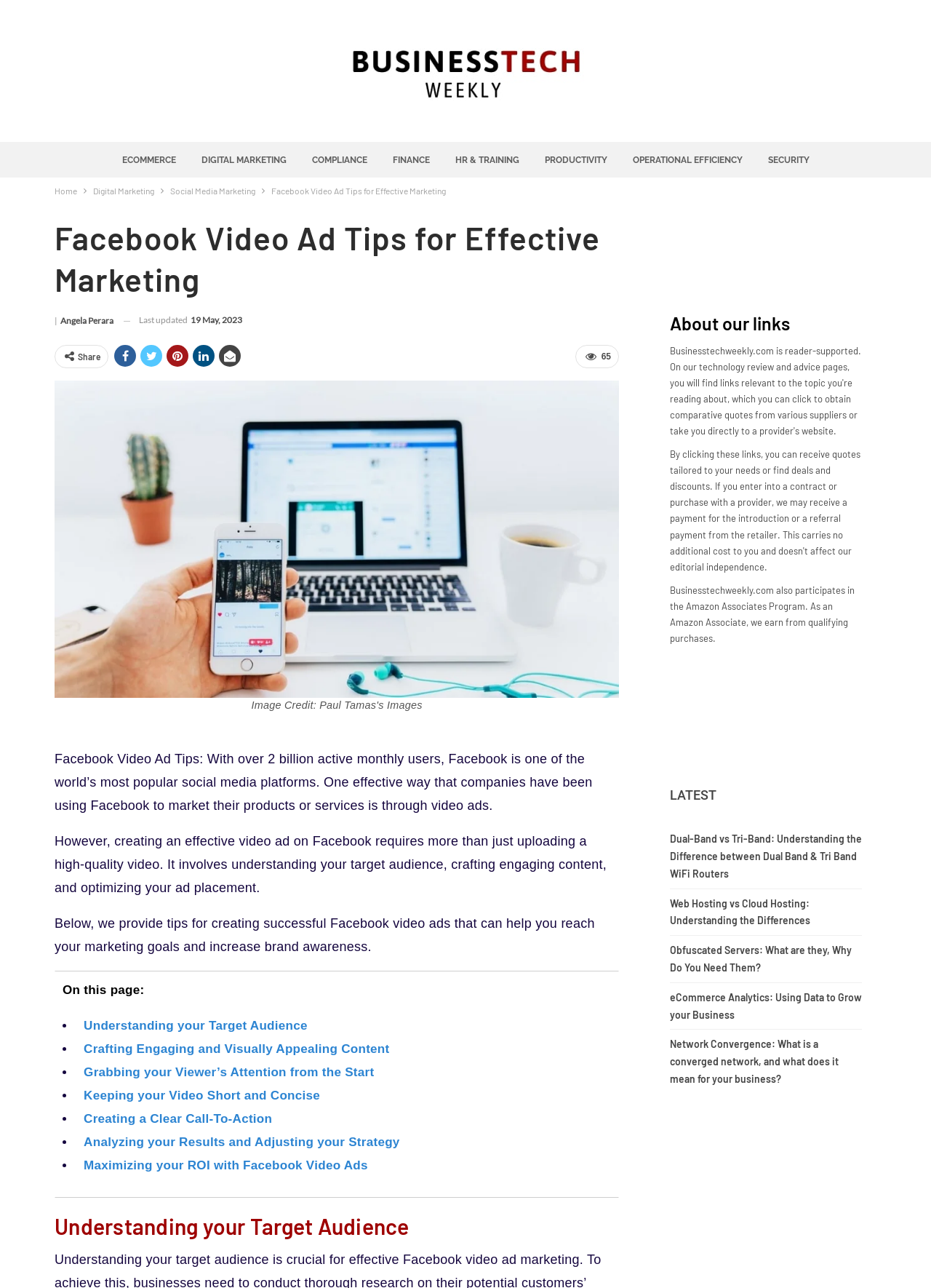Identify the bounding box coordinates for the region to click in order to carry out this instruction: "Visit the 'Home' page". Provide the coordinates using four float numbers between 0 and 1, formatted as [left, top, right, bottom].

[0.059, 0.142, 0.083, 0.154]